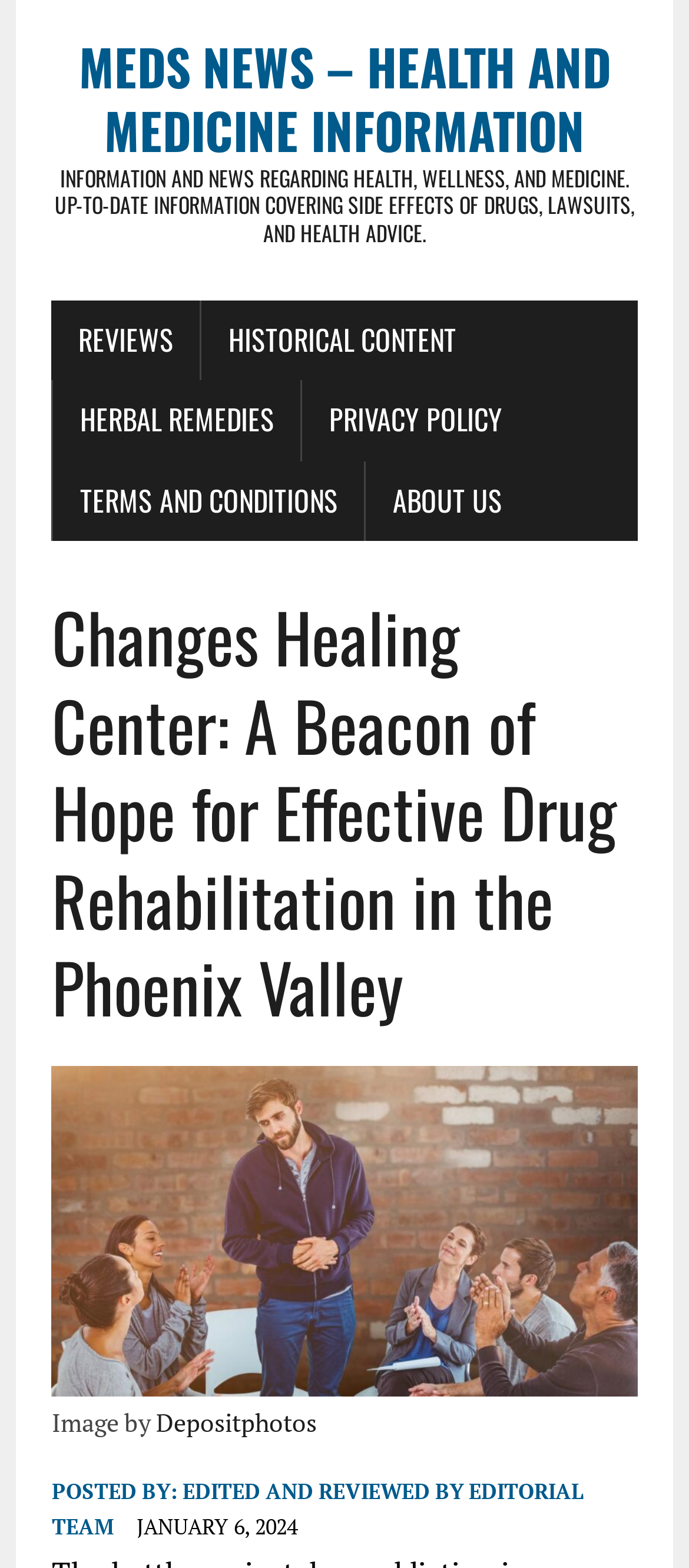What is the category of the link 'HERBAL REMEDIES'?
Provide a well-explained and detailed answer to the question.

I found the answer by looking at the link 'HERBAL REMEDIES' which is located among other links related to health and wellness, such as 'MEDS NEWS' and 'HEALTH ADVICE'.